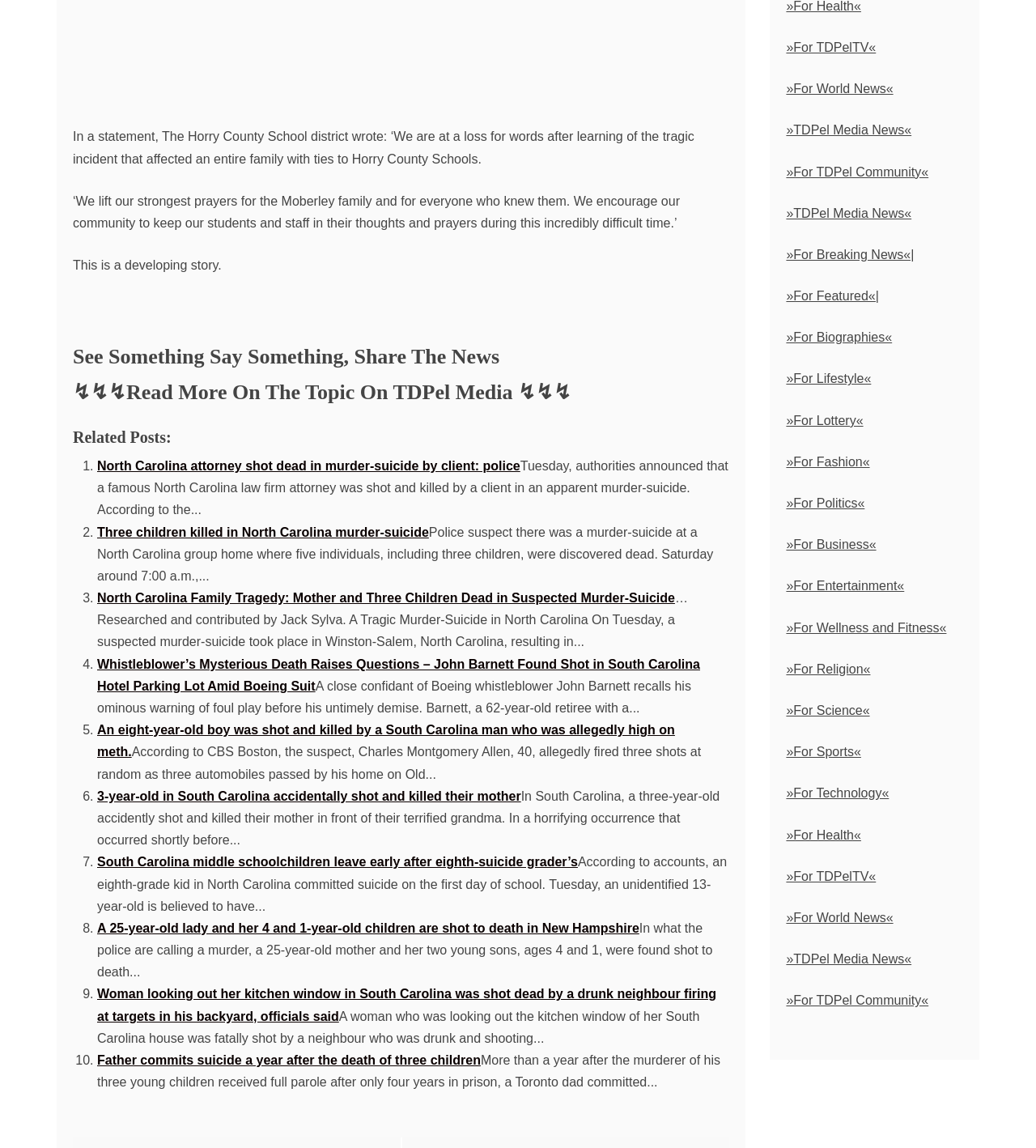Provide your answer in one word or a succinct phrase for the question: 
How many related posts are listed?

10